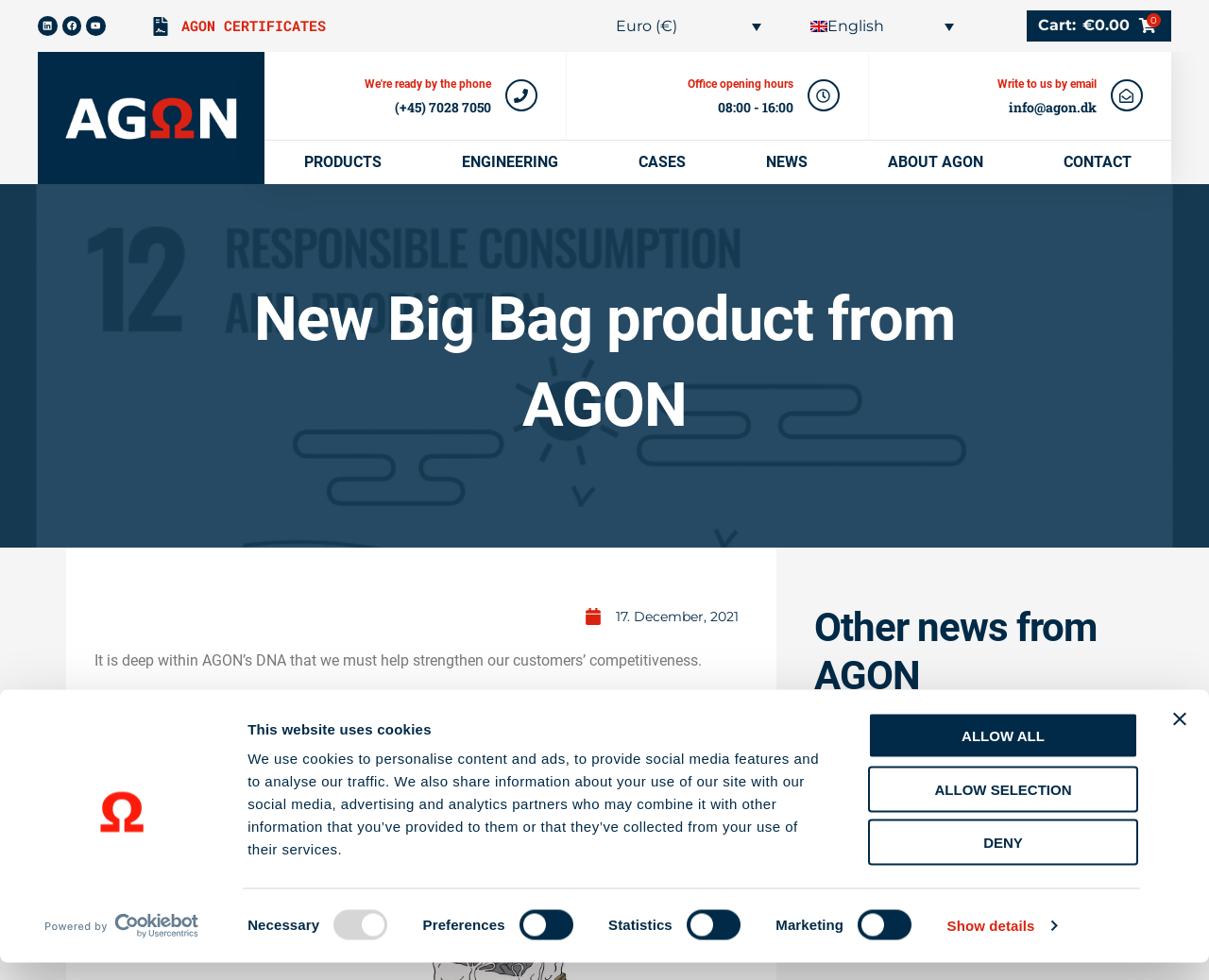What is the main topic of the webpage?
Provide a well-explained and detailed answer to the question.

The main topic of the webpage is the new big bag product from AGON, which is reflected in the heading 'New Big Bag product from AGON' and the subsequent text describing the product.